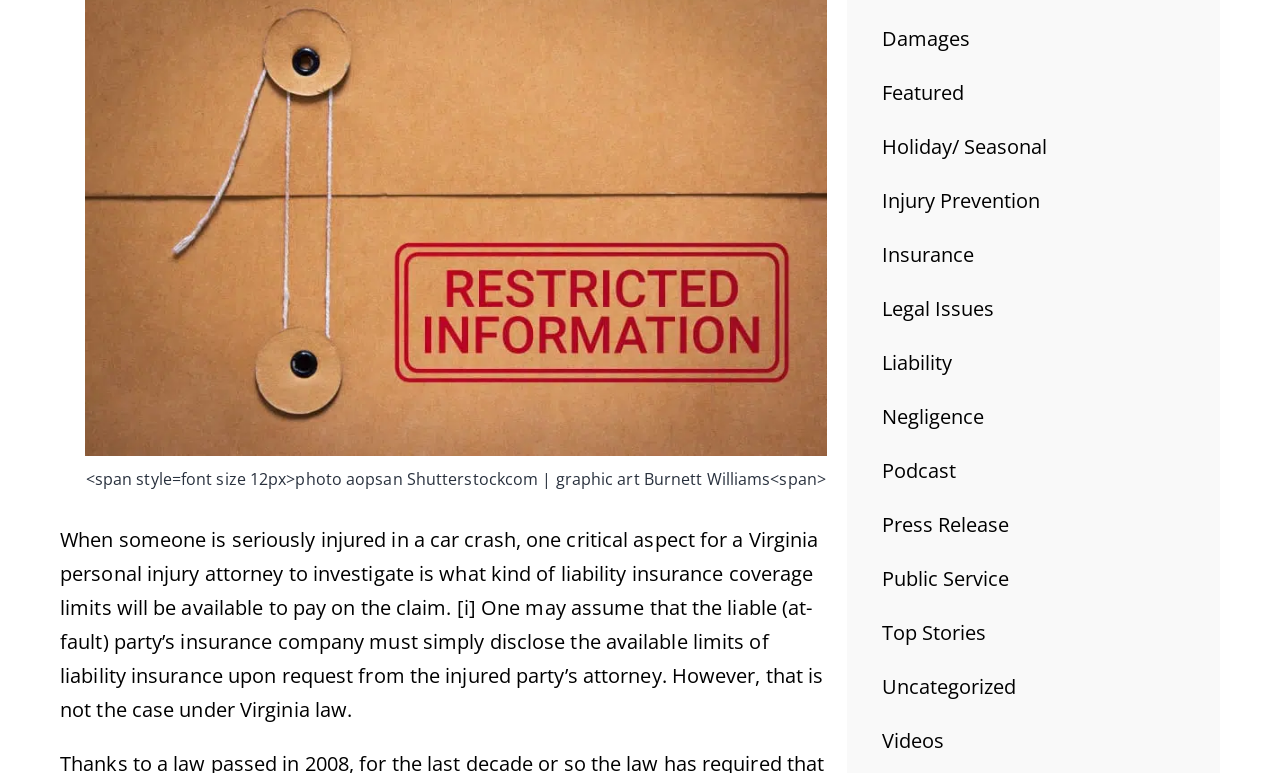Can you determine the bounding box coordinates of the area that needs to be clicked to fulfill the following instruction: "click on Damages"?

[0.689, 0.032, 0.758, 0.067]